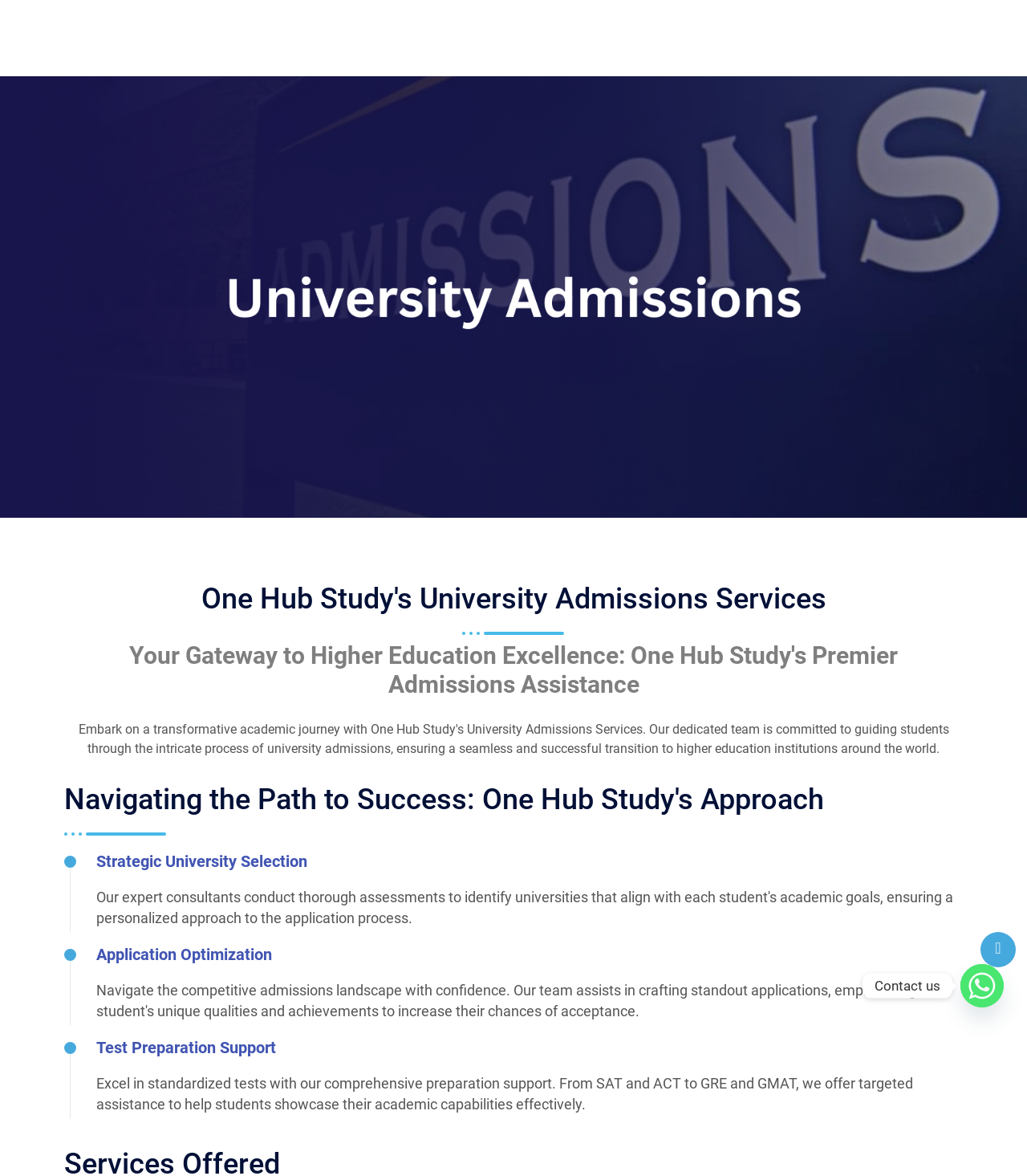Give a complete and precise description of the webpage's appearance.

The webpage is about One Hub Study's University Admissions Services. At the top, there is a heading that reads "One Hub Study's University Admissions Services" followed by a slightly larger heading that says "Your Gateway to Higher Education Excellence: One Hub Study's Premier Admissions Assistance". Below this, there is another heading that reads "Navigating the Path to Success: One Hub Study's Approach".

Further down, there are four headings arranged vertically, listing the services offered by One Hub Study: "Strategic University Selection", "Application Optimization", "Test Preparation Support", and a paragraph of text that explains the test preparation support, stating that they offer comprehensive preparation assistance for standardized tests such as SAT, ACT, GRE, and GMAT.

On the right side of the page, near the bottom, there are two links. One is a Whatsapp link, accompanied by an image, and the other is a hidden link with an icon. The Whatsapp link has a label that says "Contact us".